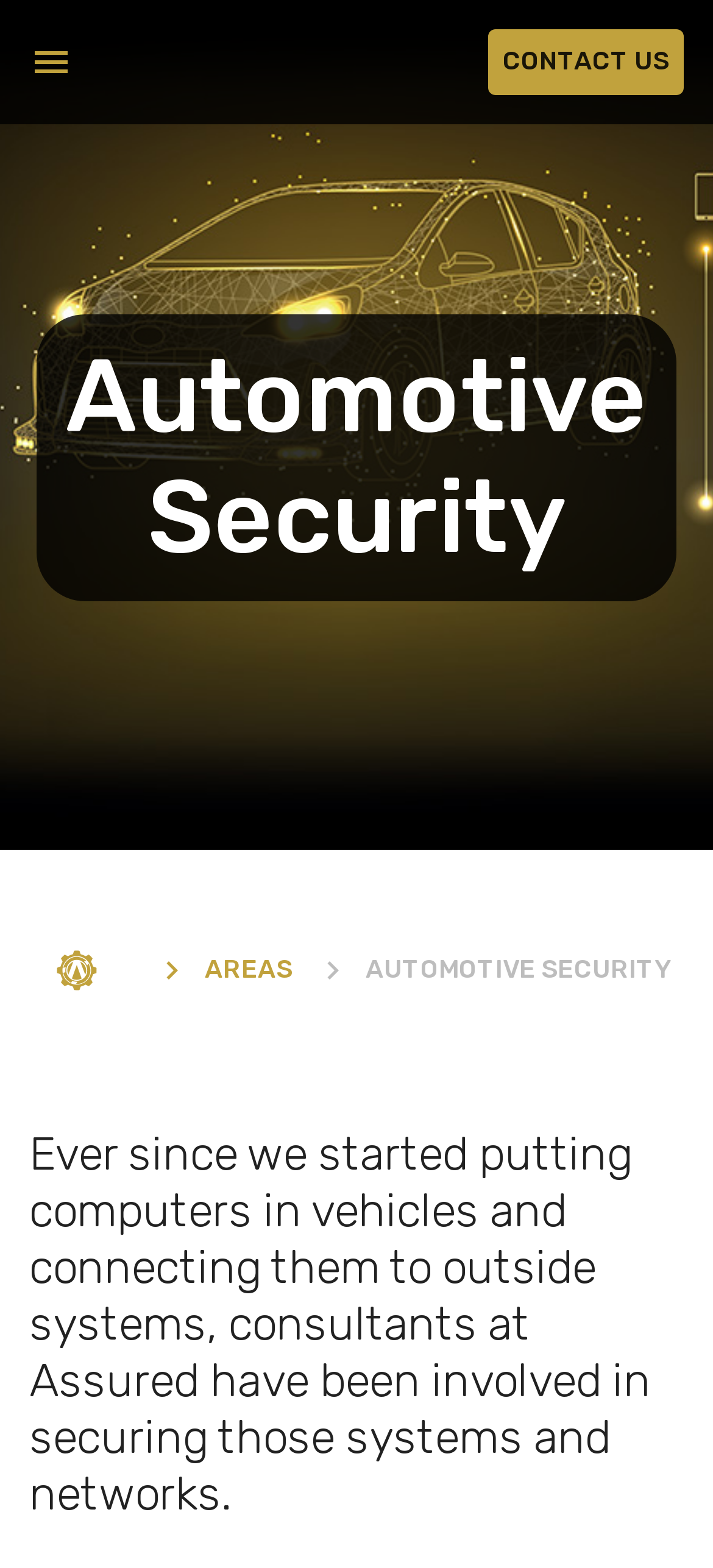What is the name of the company mentioned on this webpage?
Based on the image, respond with a single word or phrase.

Assured